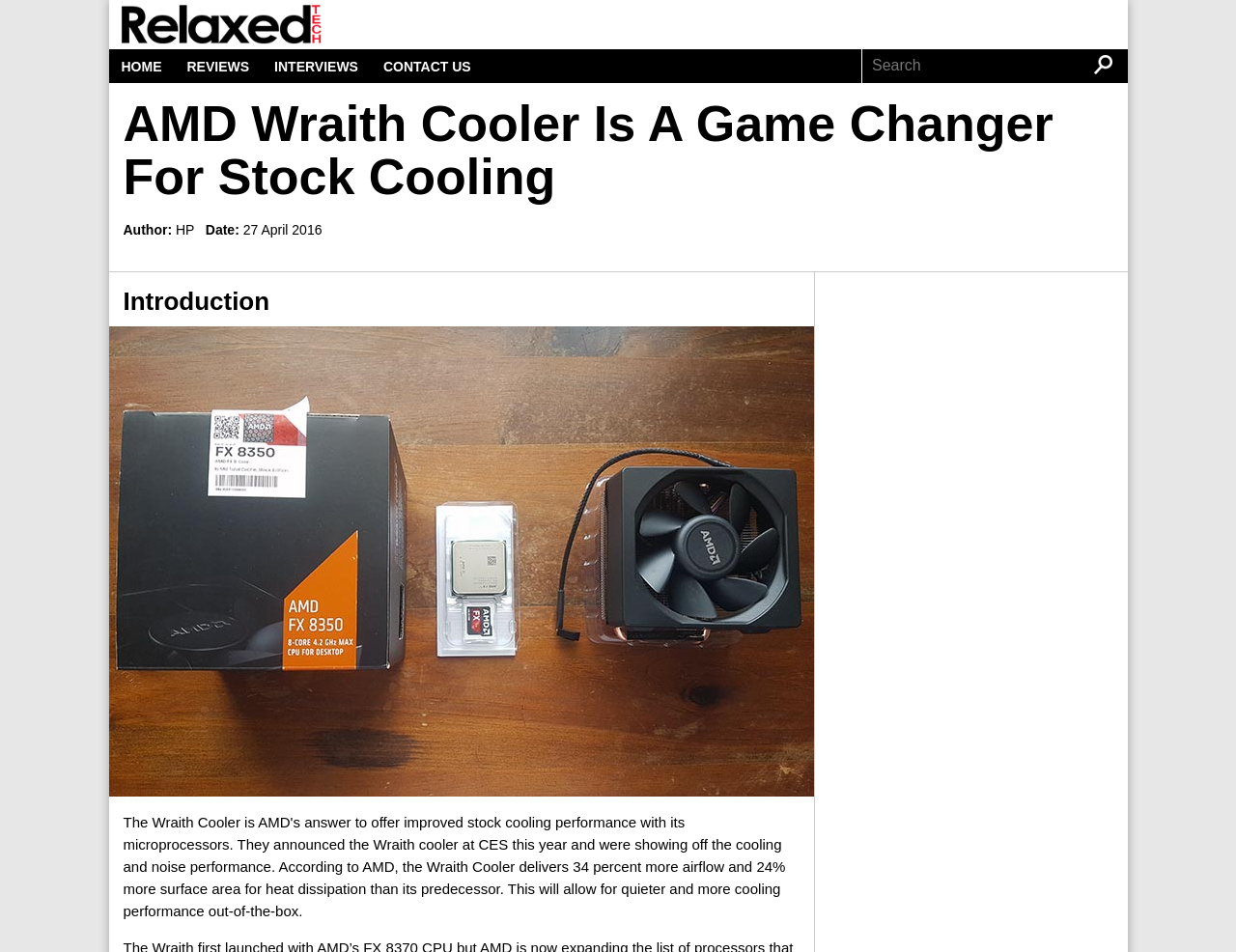Using the details in the image, give a detailed response to the question below:
What is the author of the review?

The author of the review can be found in the StaticText element 'HP' which is next to the 'Author:' label.